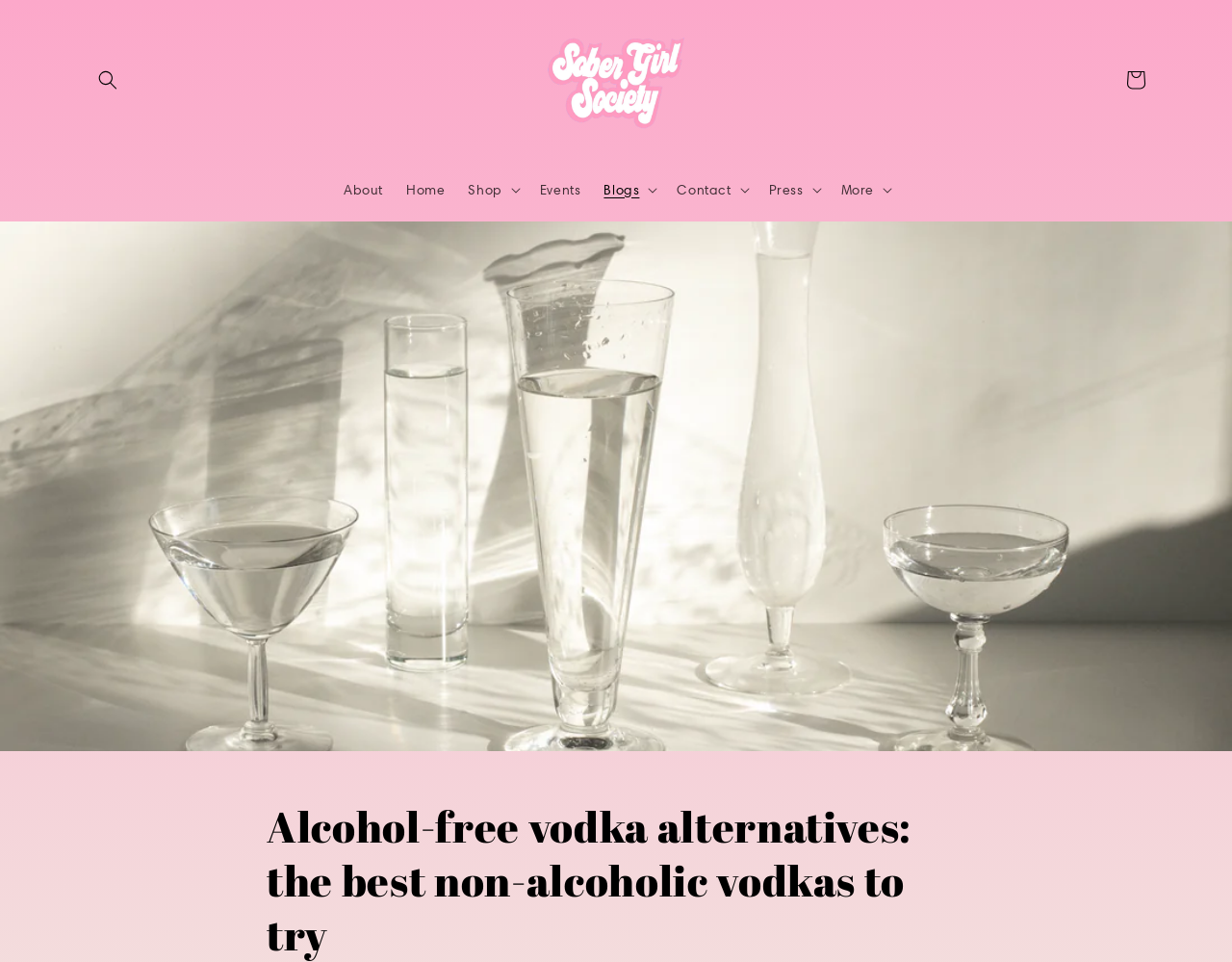Use the details in the image to answer the question thoroughly: 
How many text input fields are there in the sign-up form?

I counted the number of text input fields in the sign-up form by looking at the elements below the 'SIGN UP - IT'S FREE!' heading. There are two text input fields, one for 'youremail@email.com' and one for 'Your Name'.